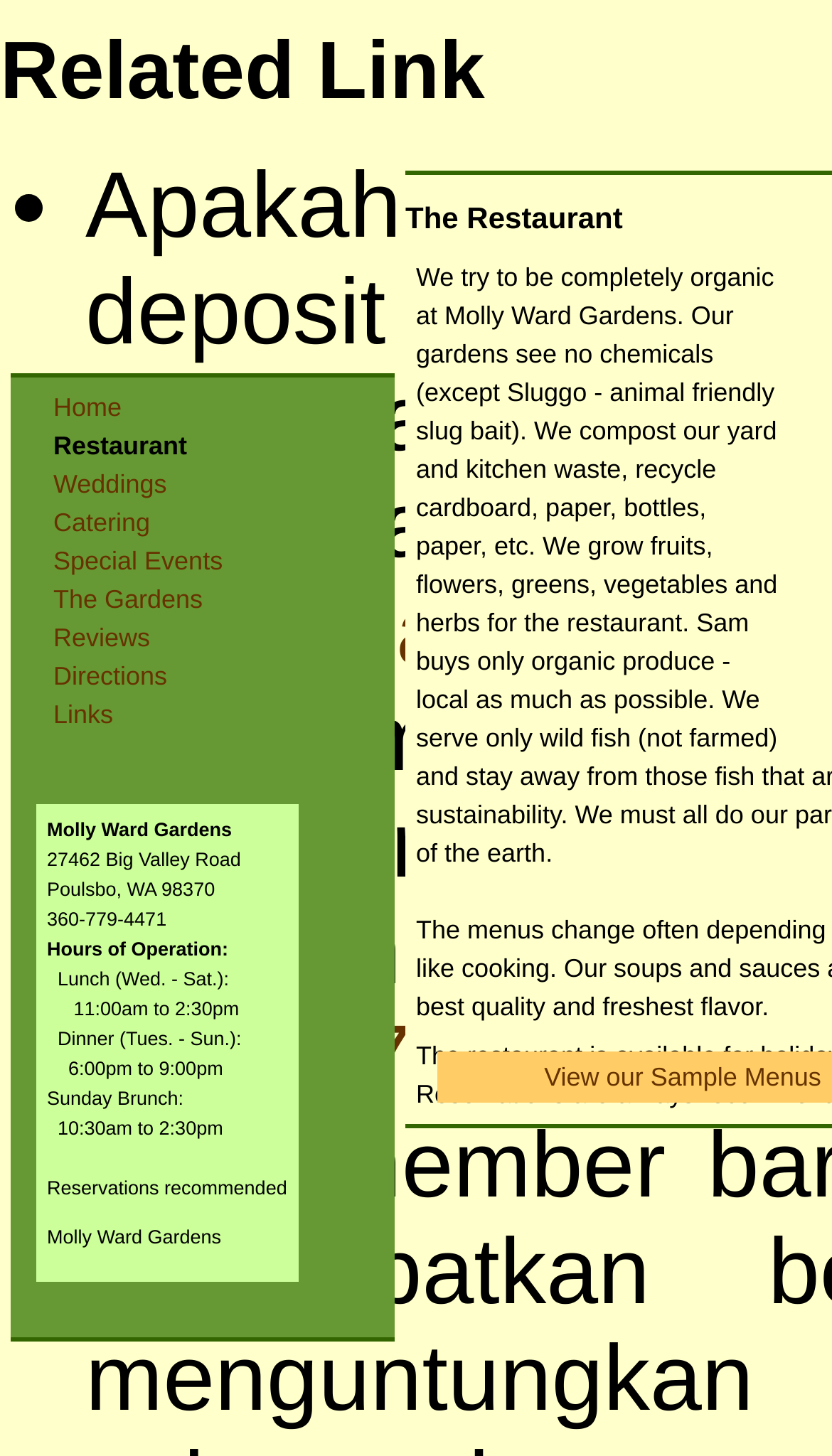Locate the bounding box coordinates of the clickable element to fulfill the following instruction: "Get Directions". Provide the coordinates as four float numbers between 0 and 1 in the format [left, top, right, bottom].

[0.064, 0.454, 0.201, 0.475]